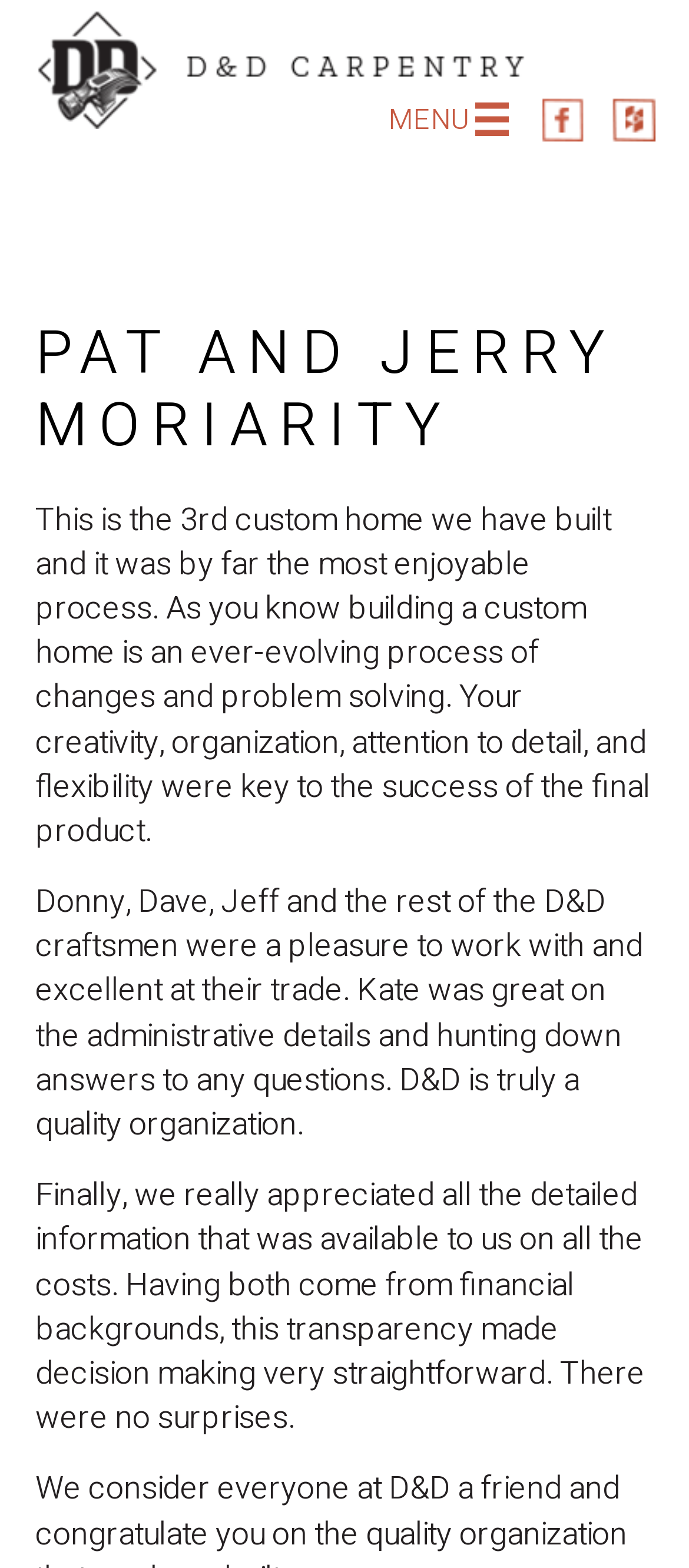Who are the craftsmen mentioned?
Carefully analyze the image and provide a detailed answer to the question.

In the second paragraph of text, it is mentioned that 'Donny, Dave, Jeff and the rest of the D&D craftsmen were a pleasure to work with and excellent at their trade.' This indicates that Donny, Dave, and Jeff are the craftsmen mentioned.